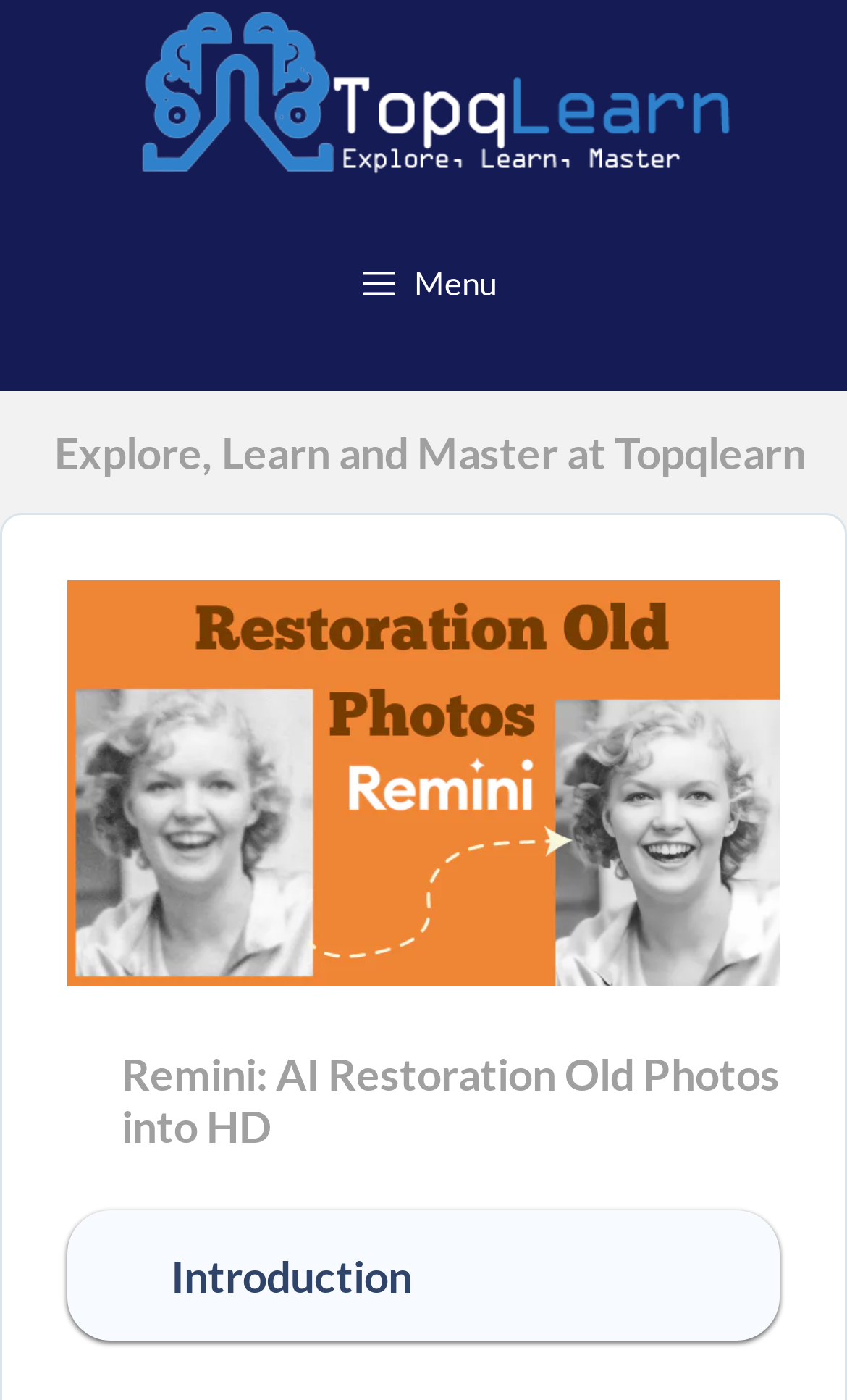What is the topic of the introduction section?
Offer a detailed and full explanation in response to the question.

The heading 'Introduction' is followed by a heading 'Remini: AI Restoration Old Photos into HD', suggesting that the introduction section is about Remini.